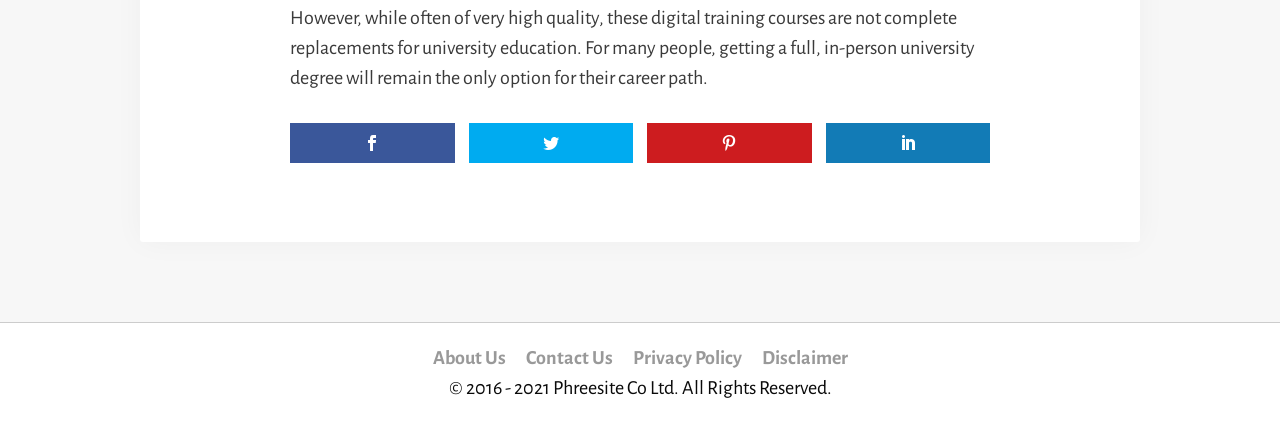Provide a short answer using a single word or phrase for the following question: 
What is the purpose of the website?

Providing information